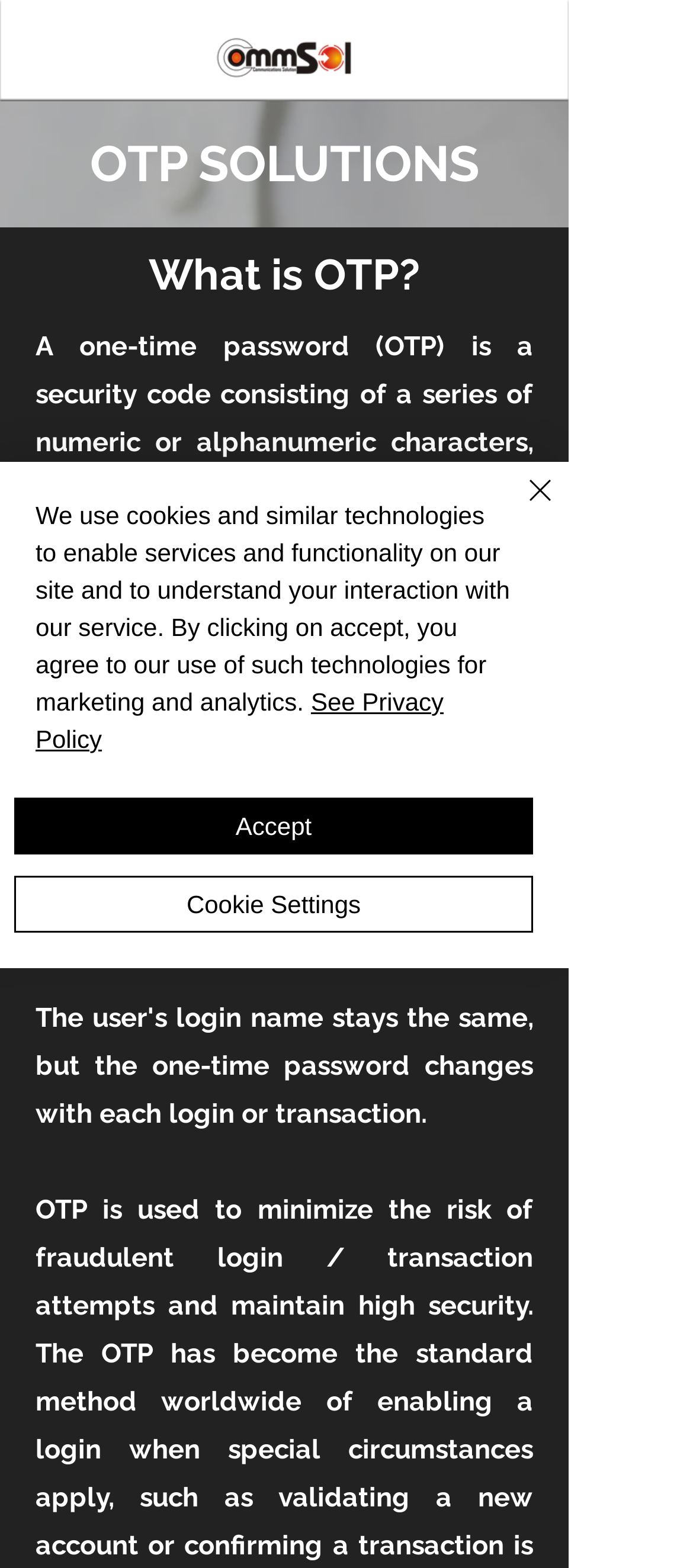What is the purpose of OTP?
Look at the image and construct a detailed response to the question.

According to the webpage, the OTP feature prevents some forms of identity theft by making sure that a captured username/password pair cannot be used more than one time or after a period of time.